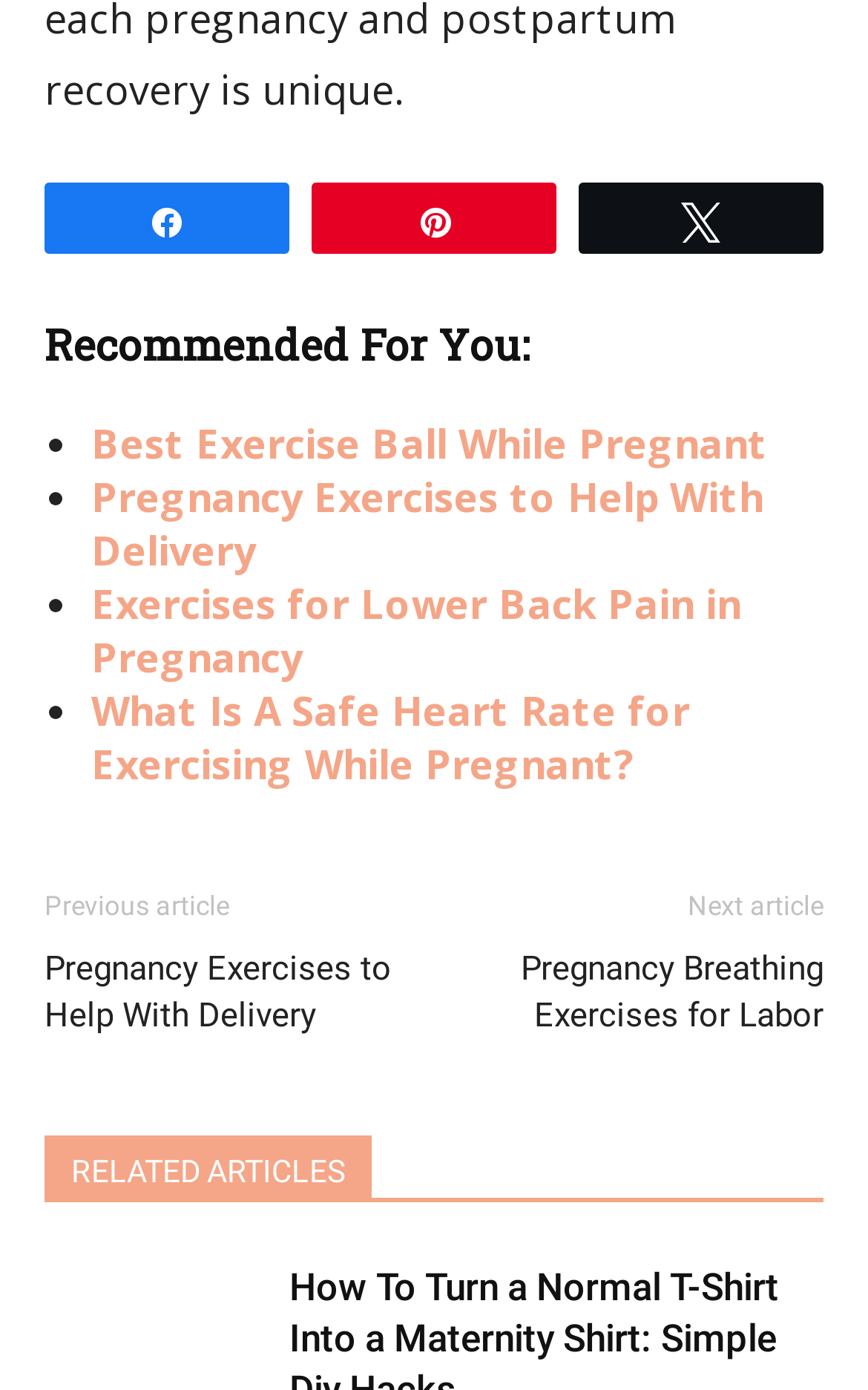Point out the bounding box coordinates of the section to click in order to follow this instruction: "Read the article about exercise balls during pregnancy".

[0.105, 0.299, 0.885, 0.338]